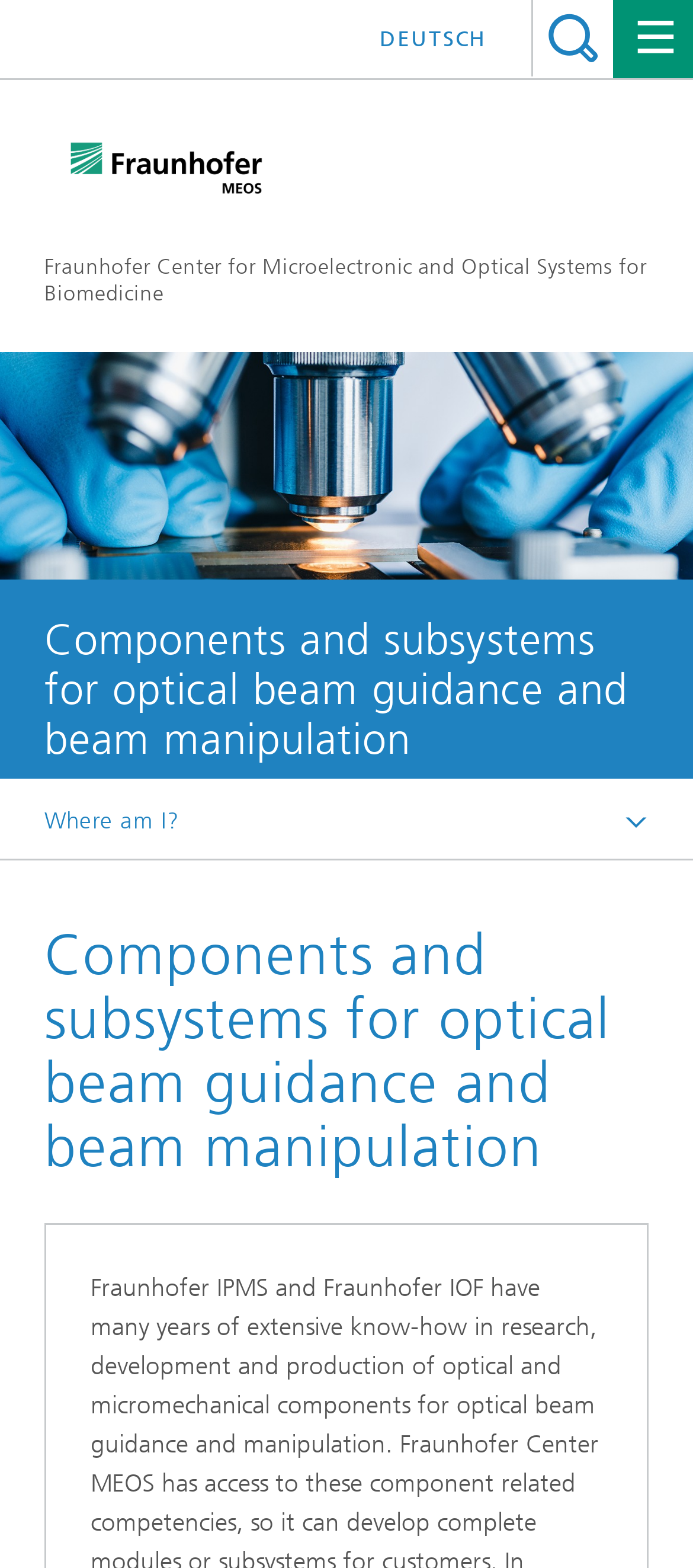Kindly respond to the following question with a single word or a brief phrase: 
What is the name of the research center?

Fraunhofer Center